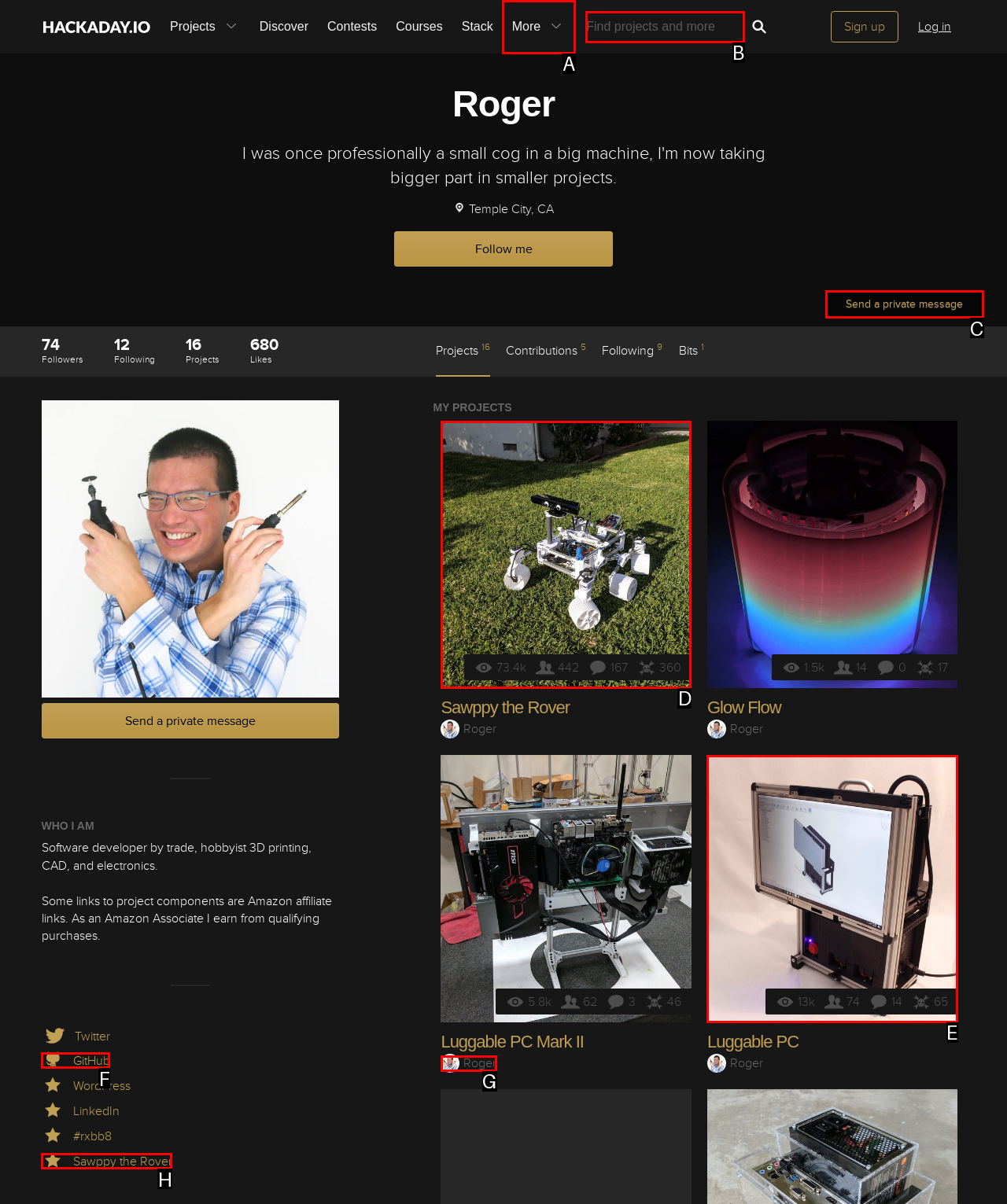From the given options, choose the HTML element that aligns with the description: 13k 74 14 65. Respond with the letter of the selected element.

E